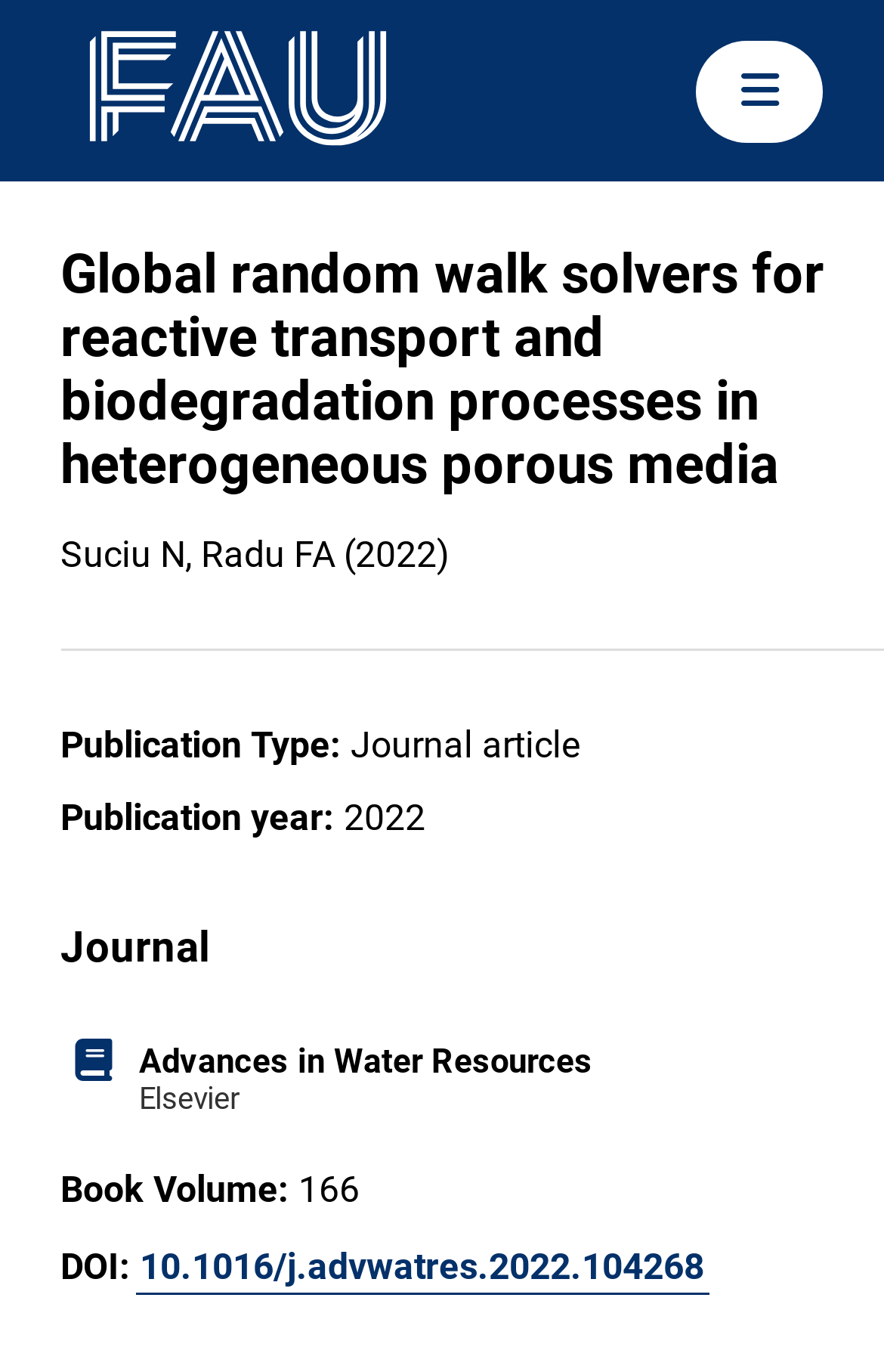What is the DOI of the article?
Using the image, answer in one word or phrase.

10.1016/j.advwatres.2022.104268